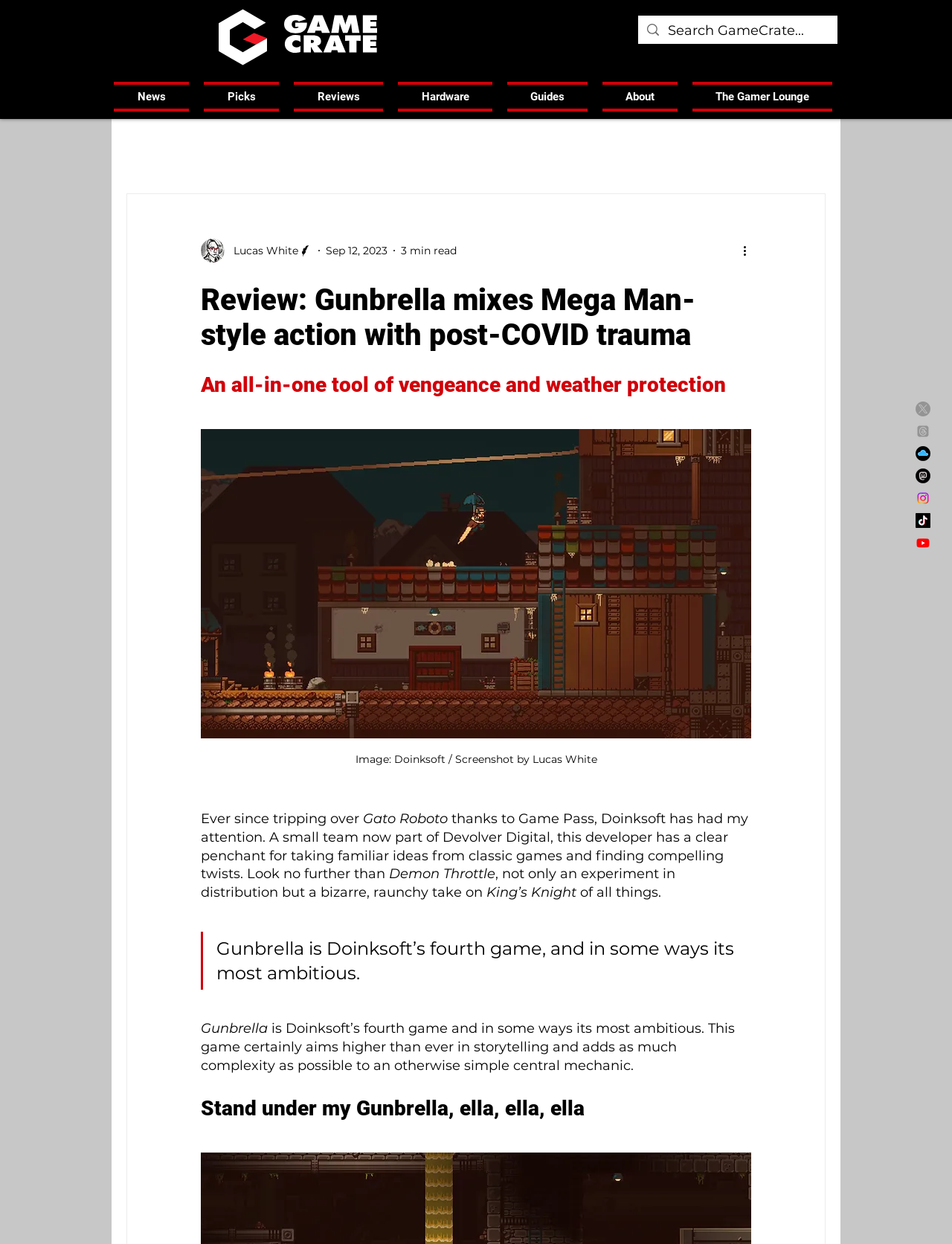Identify the bounding box of the UI element that matches this description: "aria-label="Search GameCrate..." name="q" placeholder="Search GameCrate..."".

[0.702, 0.013, 0.847, 0.037]